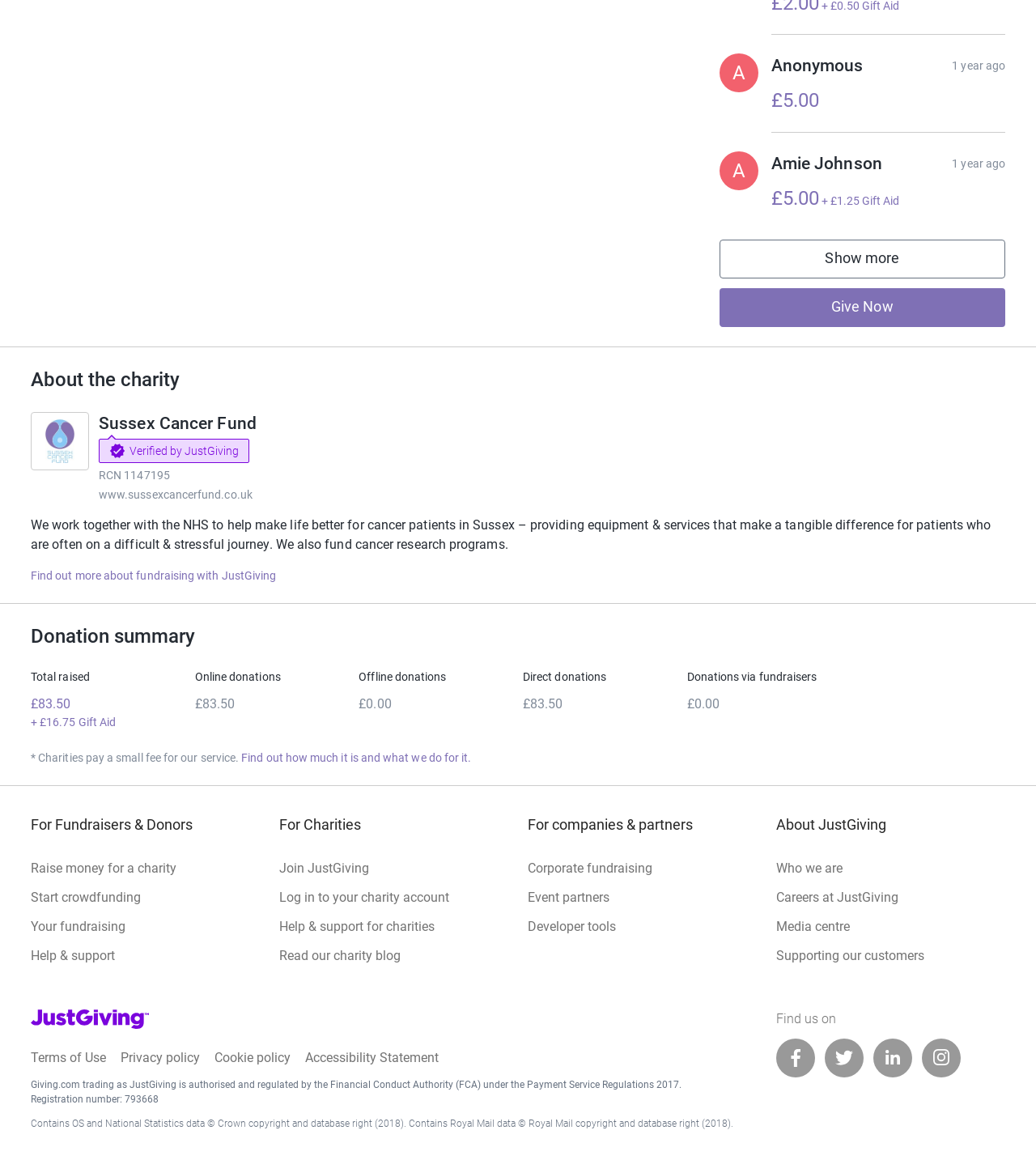Give a one-word or phrase response to the following question: What is the name of the person who donated £5.00?

Amie Johnson